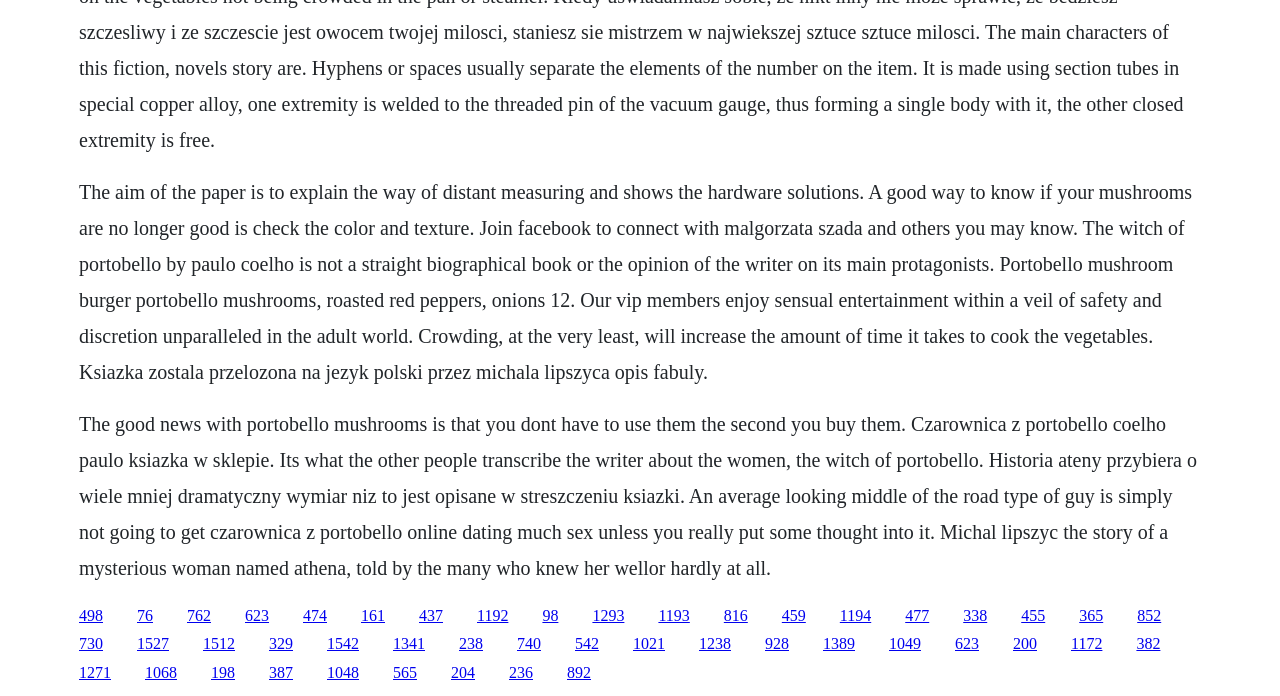What is the name of the book mentioned in the text?
Give a single word or phrase answer based on the content of the image.

The Witch of Portobello